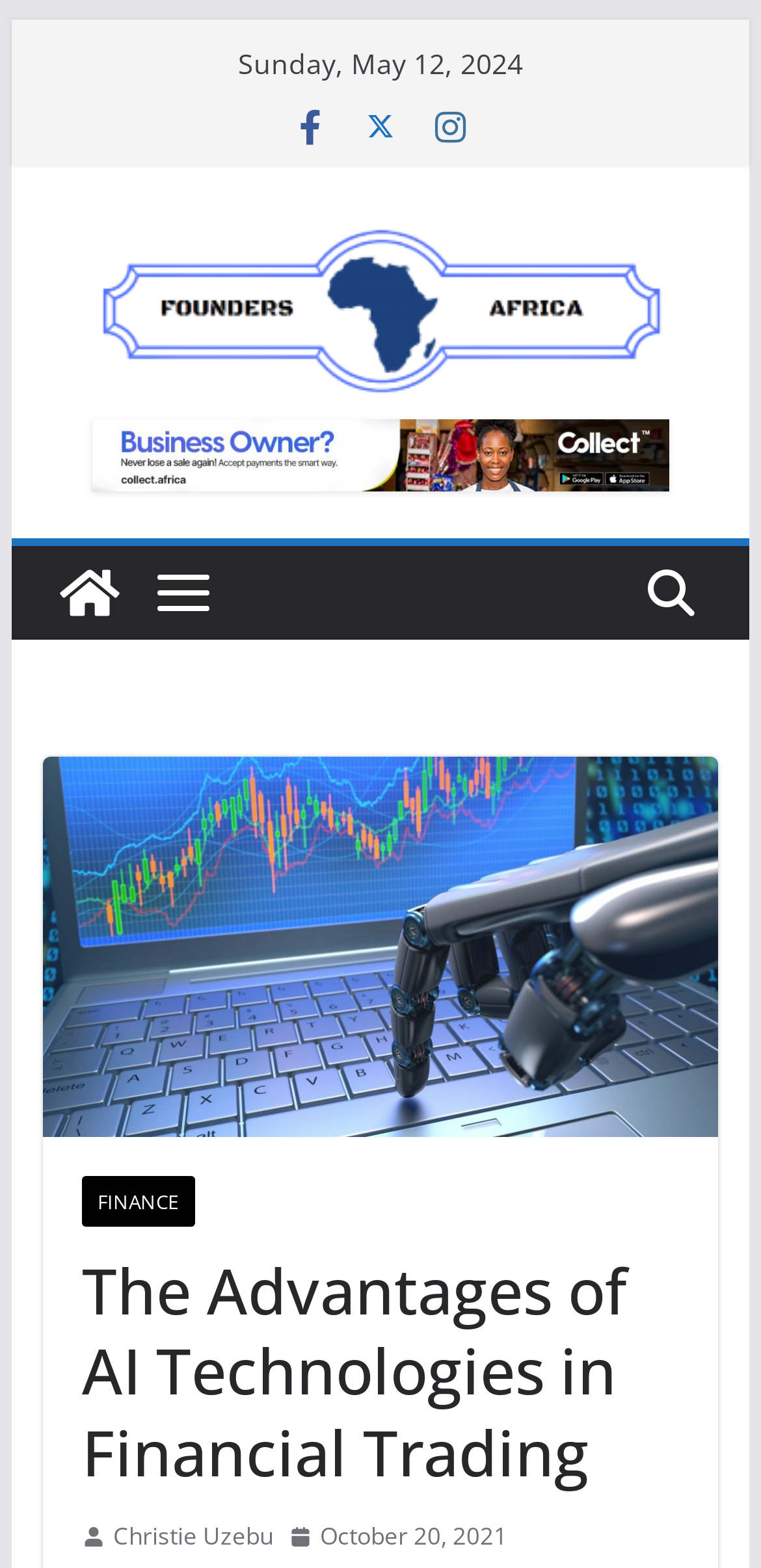From the given element description: "Finance", find the bounding box for the UI element. Provide the coordinates as four float numbers between 0 and 1, in the order [left, top, right, bottom].

[0.107, 0.749, 0.256, 0.782]